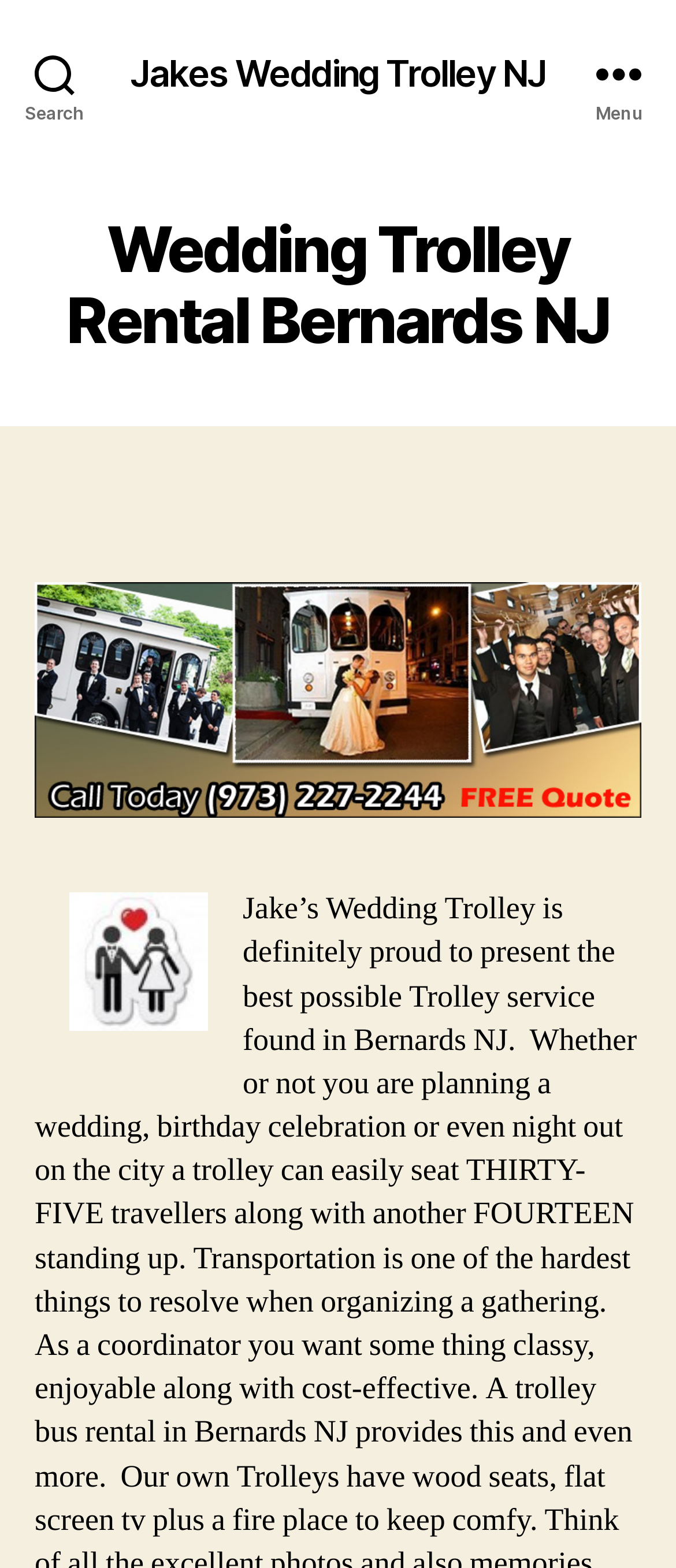Extract the primary header of the webpage and generate its text.

Wedding Trolley Rental Bernards NJ